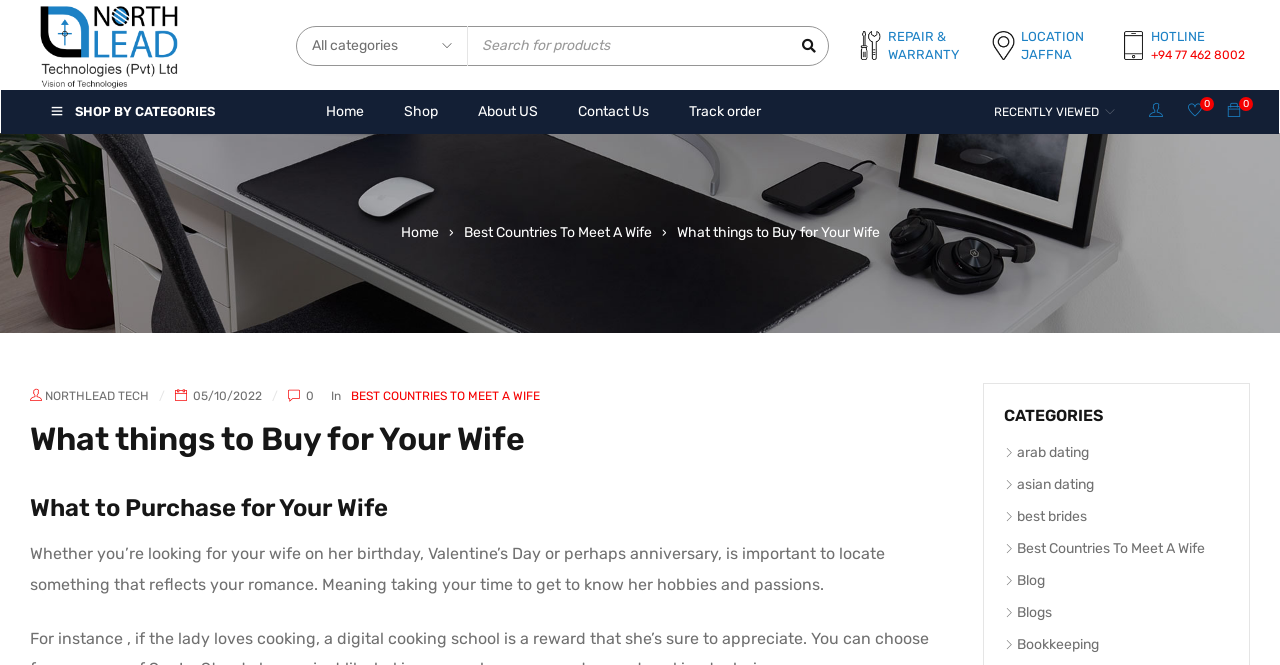What is the purpose of this website?
Based on the image, answer the question with as much detail as possible.

Based on the webpage's content, it appears to be a website that provides gift ideas for wives on special occasions such as birthdays, Valentine's Day, or anniversaries. The website seems to offer a range of categories and products to help users find the perfect gift for their wives.